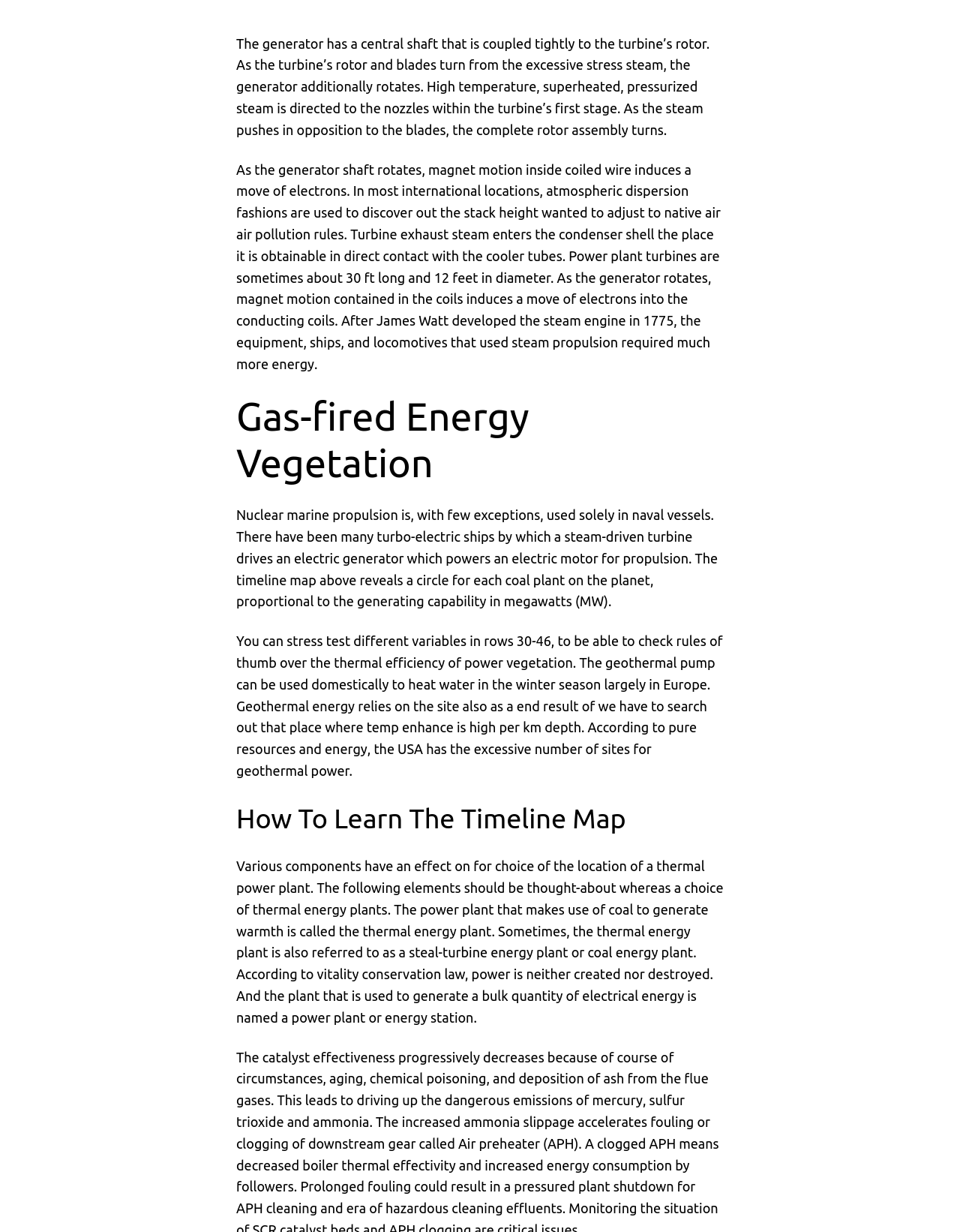What is the name of the law related to energy conservation?
Kindly give a detailed and elaborate answer to the question.

The text states that 'According to energy conservation law, power is neither created nor destroyed.' This indicates that the law mentioned is related to energy conservation.